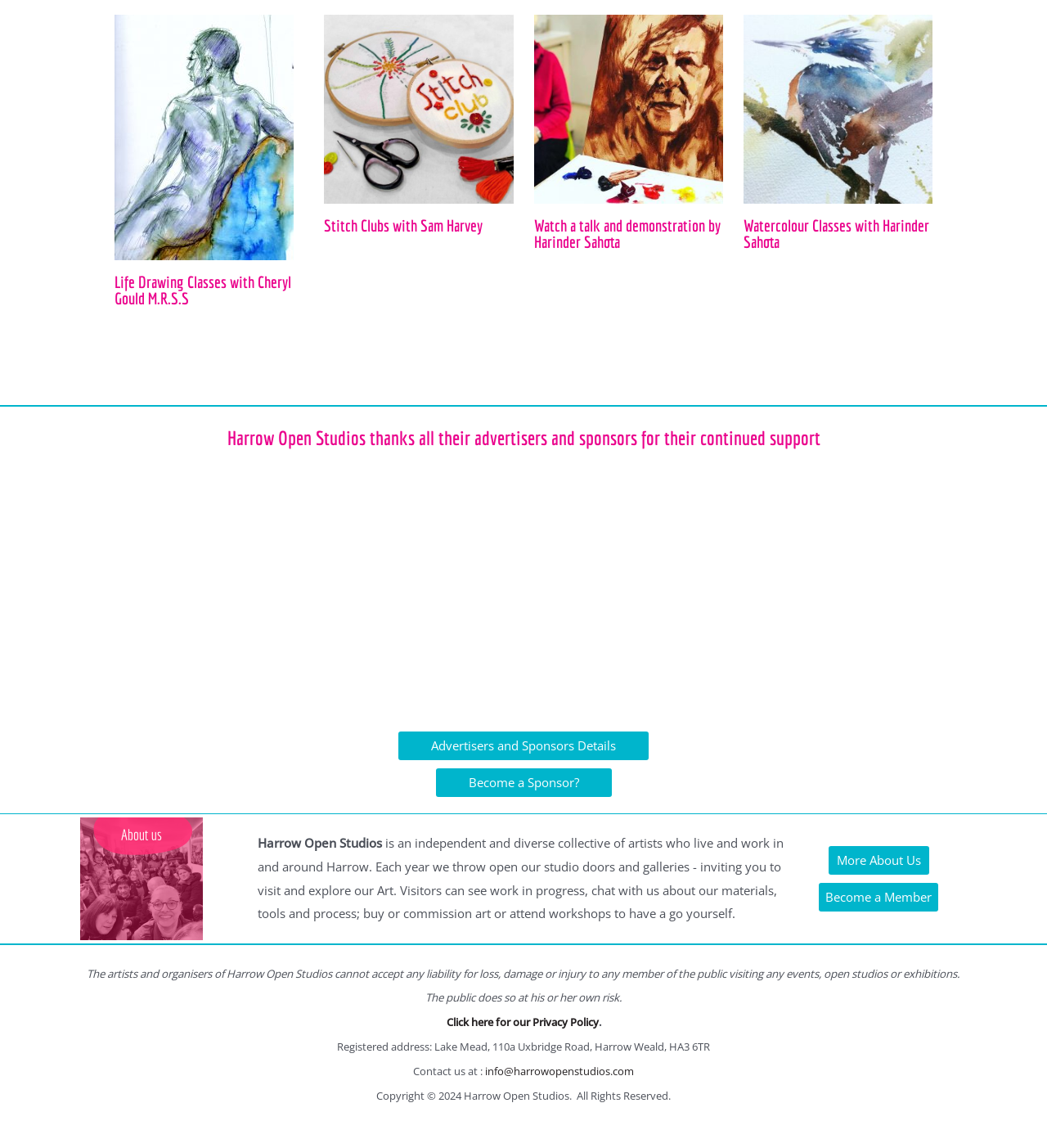Find the bounding box coordinates for the HTML element described in this sentence: "title="Ketna Patel Studio & Gallery"". Provide the coordinates as four float numbers between 0 and 1, in the format [left, top, right, bottom].

[0.771, 0.411, 0.845, 0.478]